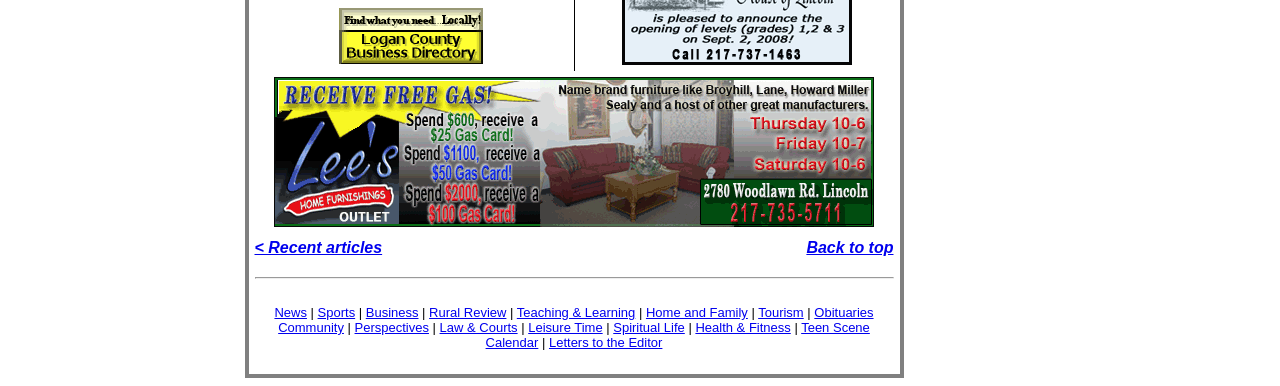Can you pinpoint the bounding box coordinates for the clickable element required for this instruction: "View news"? The coordinates should be four float numbers between 0 and 1, i.e., [left, top, right, bottom].

[0.214, 0.79, 0.24, 0.829]